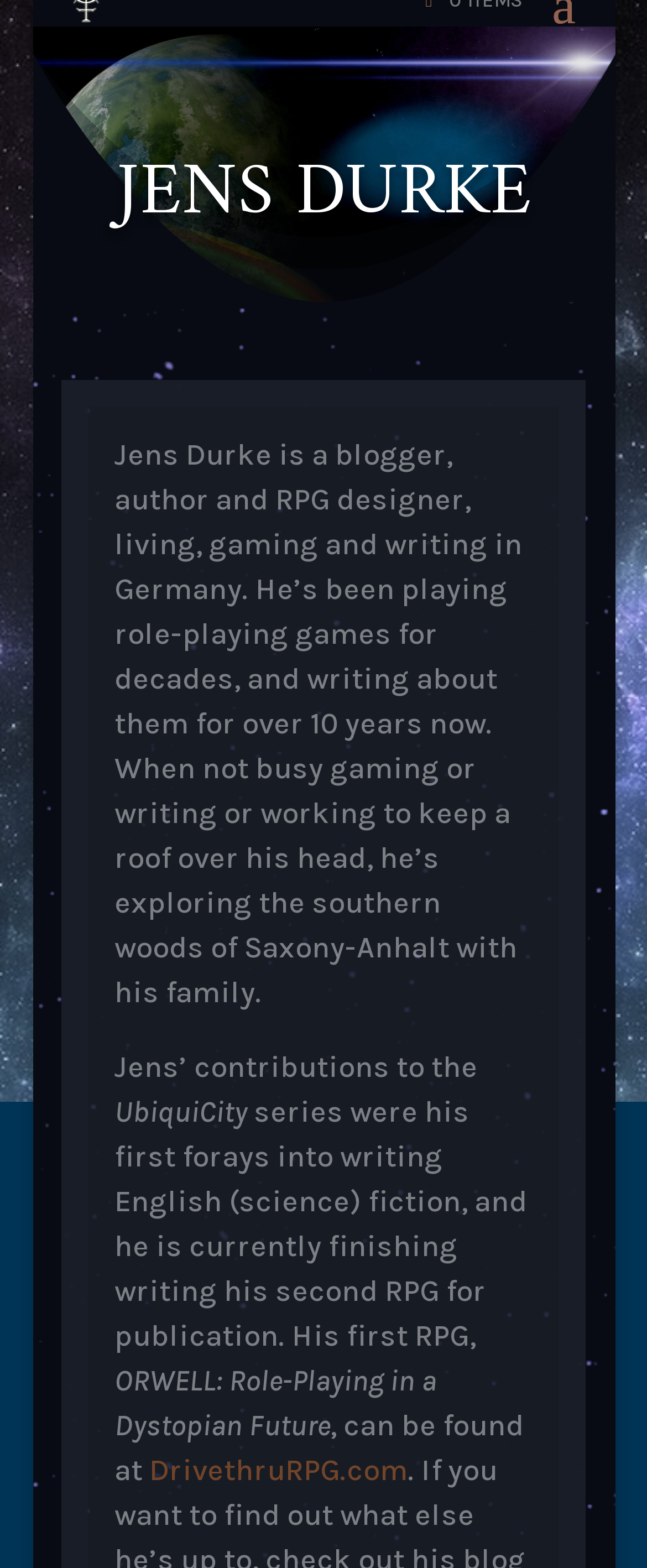What is the name of Jens Durke's first RPG?
Examine the webpage screenshot and provide an in-depth answer to the question.

From the StaticText element with the text 'ORWELL: Role-Playing in a Dystopian Future', we can determine that this is the name of Jens Durke's first RPG.